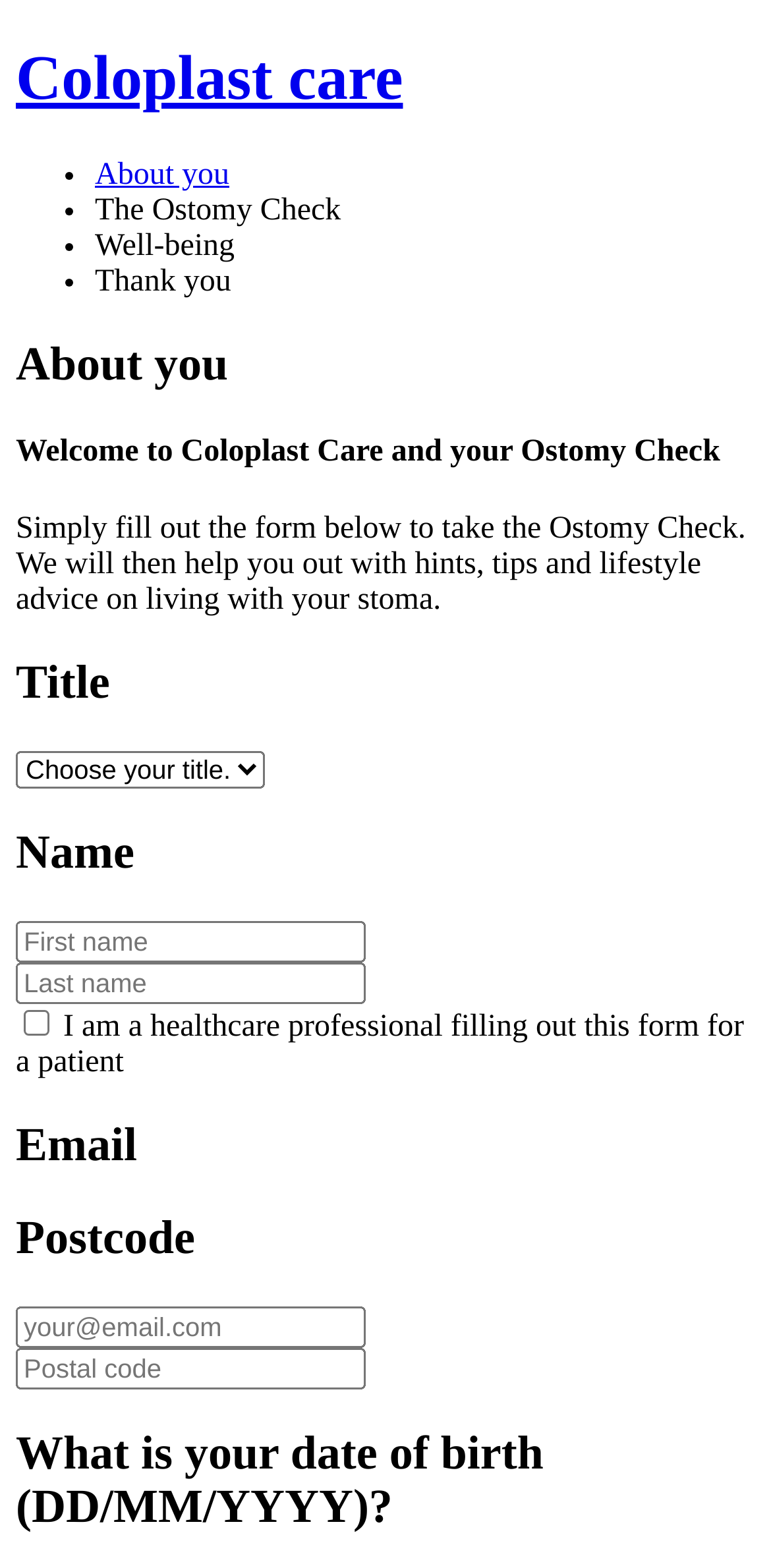What type of information is required to fill out the form?
Please answer the question with as much detail and depth as you can.

The form requires users to fill out their personal details such as first name, last name, email, postcode, and date of birth. This is evident from the various text fields and headings on the webpage, including 'Title', 'Name', 'Email', 'Postcode', and 'What is your date of birth (DD/MM/YYYY)?'.